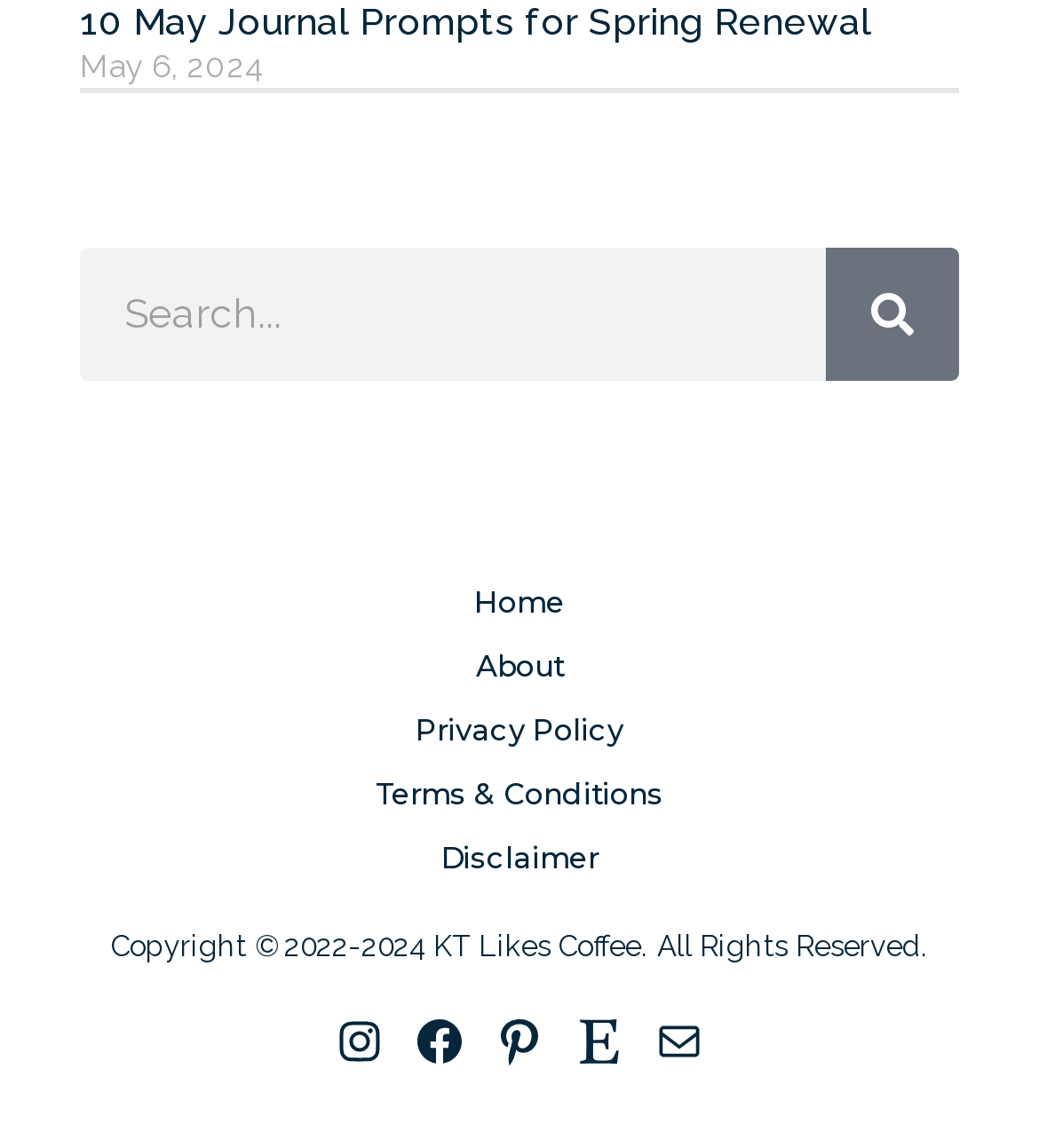Look at the image and give a detailed response to the following question: What is the date mentioned on the webpage?

I found the date 'May 6, 2024' mentioned on the webpage by looking at the StaticText element with the OCR text 'May 6, 2024' located at the top of the page.